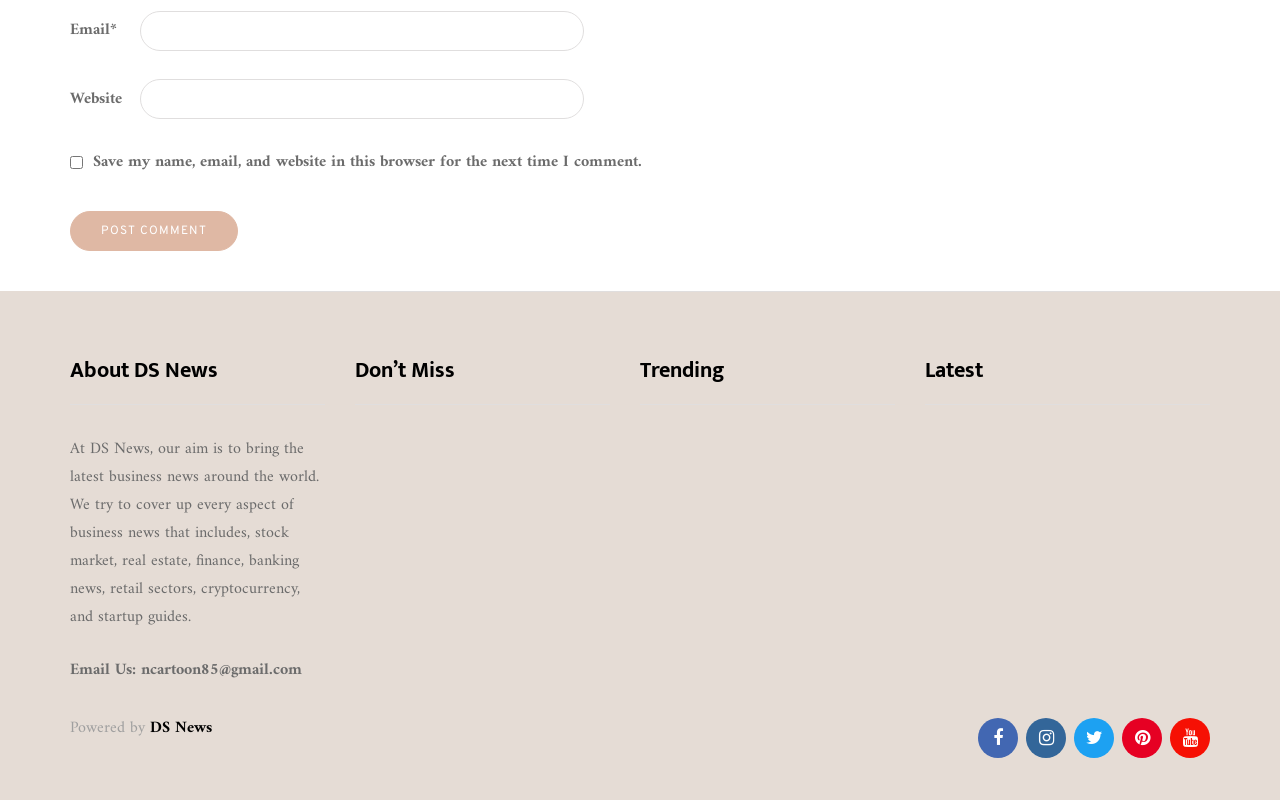Locate the bounding box coordinates of the element I should click to achieve the following instruction: "Visit 'TECH' category".

[0.277, 0.669, 0.323, 0.696]